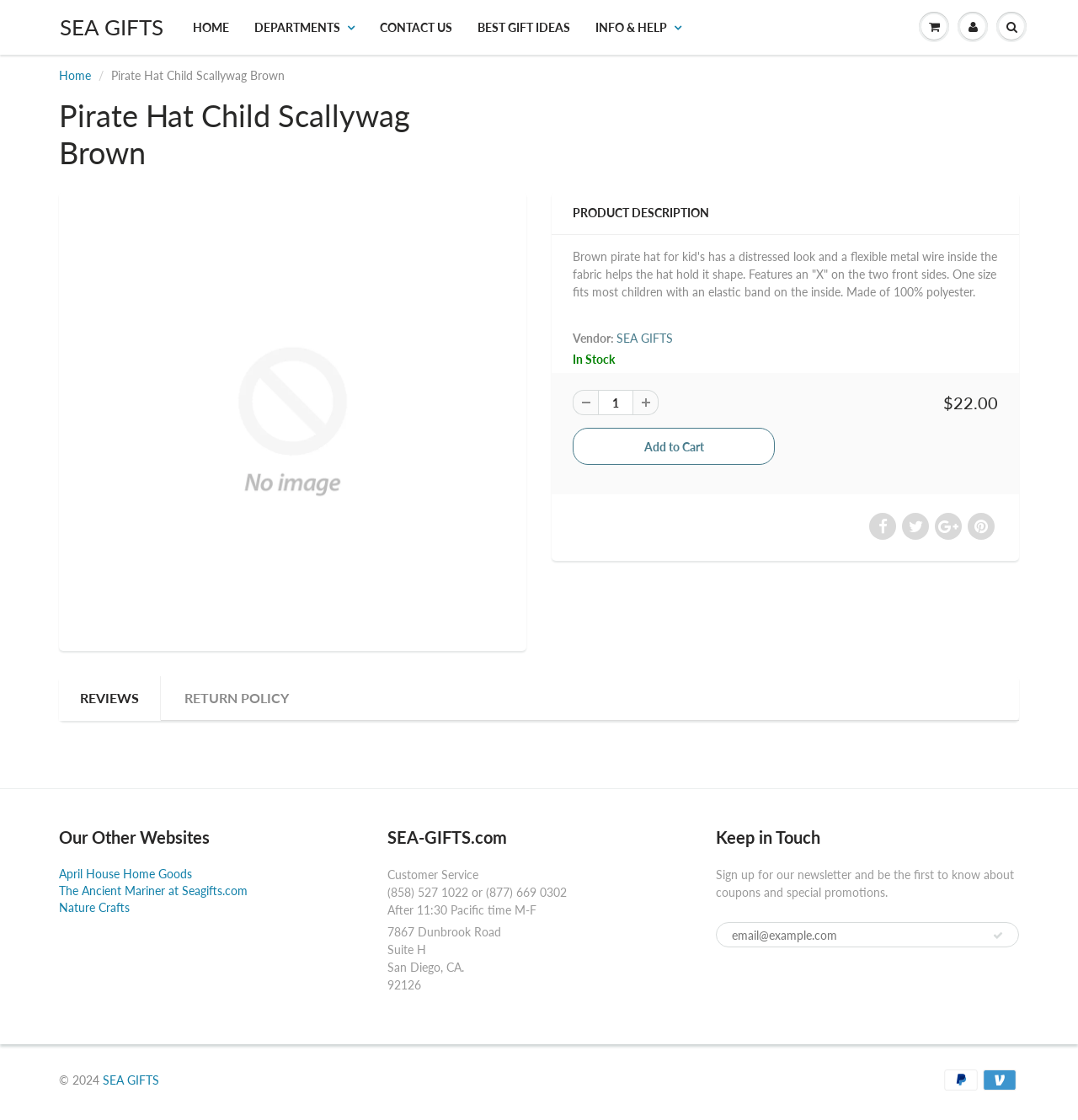Offer a detailed account of what is visible on the webpage.

This webpage is an e-commerce product page for a brown pirate hat for kids. At the top, there is a navigation menu with links to "HOME", "DEPARTMENTS", "CONTACT US", "BEST GIFT IDEAS", and "INFO & HELP". On the right side of the navigation menu, there are three social media links.

Below the navigation menu, there is a product image of the pirate hat, which takes up most of the width of the page. Above the product image, there is a heading that reads "Pirate Hat Child Scallywag Brown" and a link to "SEA GIFTS".

To the right of the product image, there is a product description section. The description reads, "Brown pirate hat for kid's has a distressed look and a flexible metal wire inside the fabric helps the hat hold it shape. Features an "X" on the two front sides. One size fits most children with an elastic band on the inside. Made of 100% polyester." Below the description, there is information about the vendor, "SEA GIFTS", and the product's availability, which is "In Stock". There is also a price of "$22.00" and an "Add to Cart" button.

Further down the page, there are links to "REVIEWS" and "RETURN POLICY". Below that, there is a section titled "Our Other Websites" with links to three other websites. Next to it, there is a section titled "SEA-GIFTS.com" with customer service information, including a phone number, email, and physical address.

At the bottom of the page, there is a section titled "Keep in Touch" where users can sign up for a newsletter. There is also a copyright notice and links to PayPal and Venmo payment options.